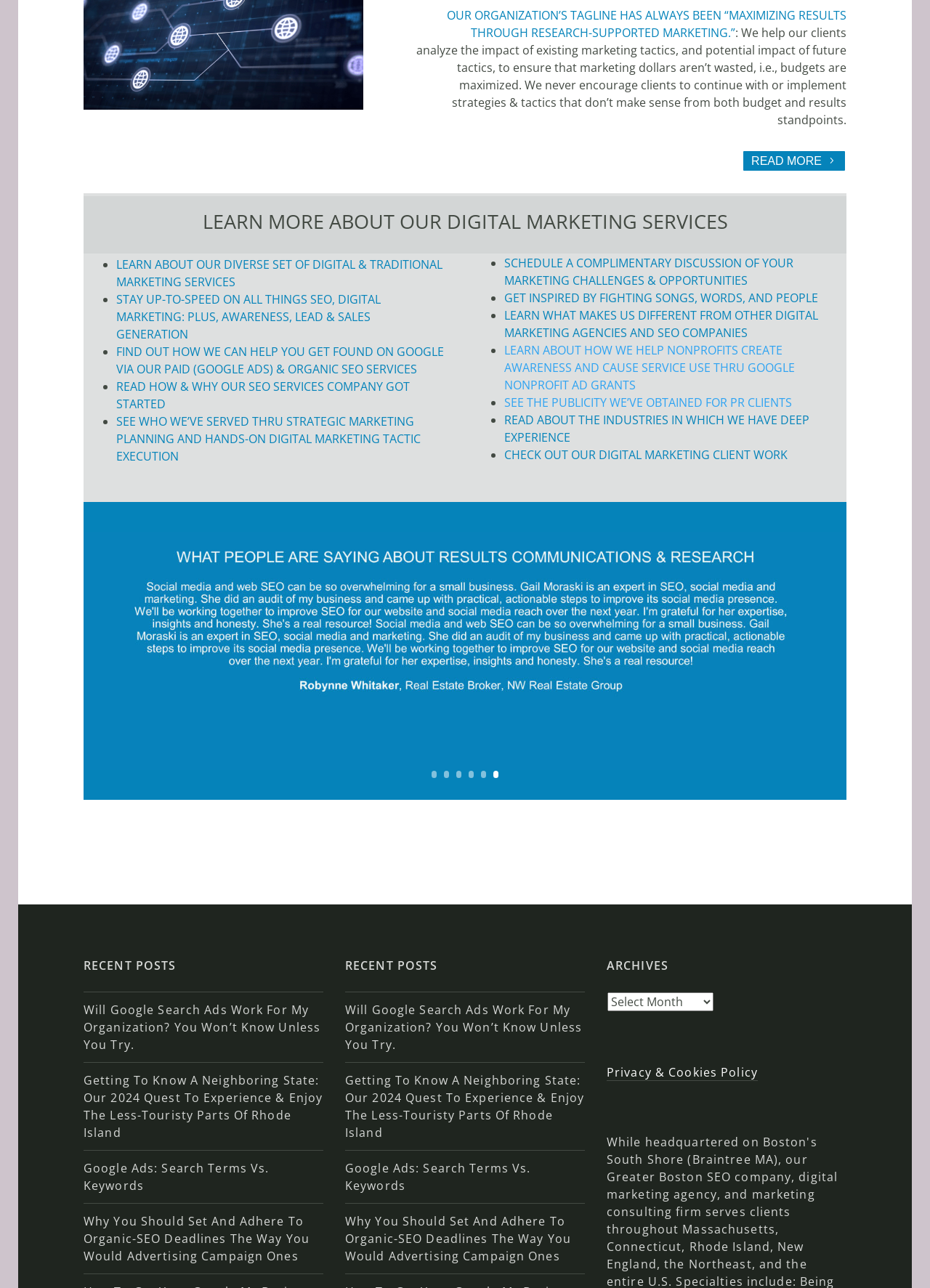Determine the bounding box coordinates for the region that must be clicked to execute the following instruction: "Select archives".

[0.653, 0.77, 0.767, 0.785]